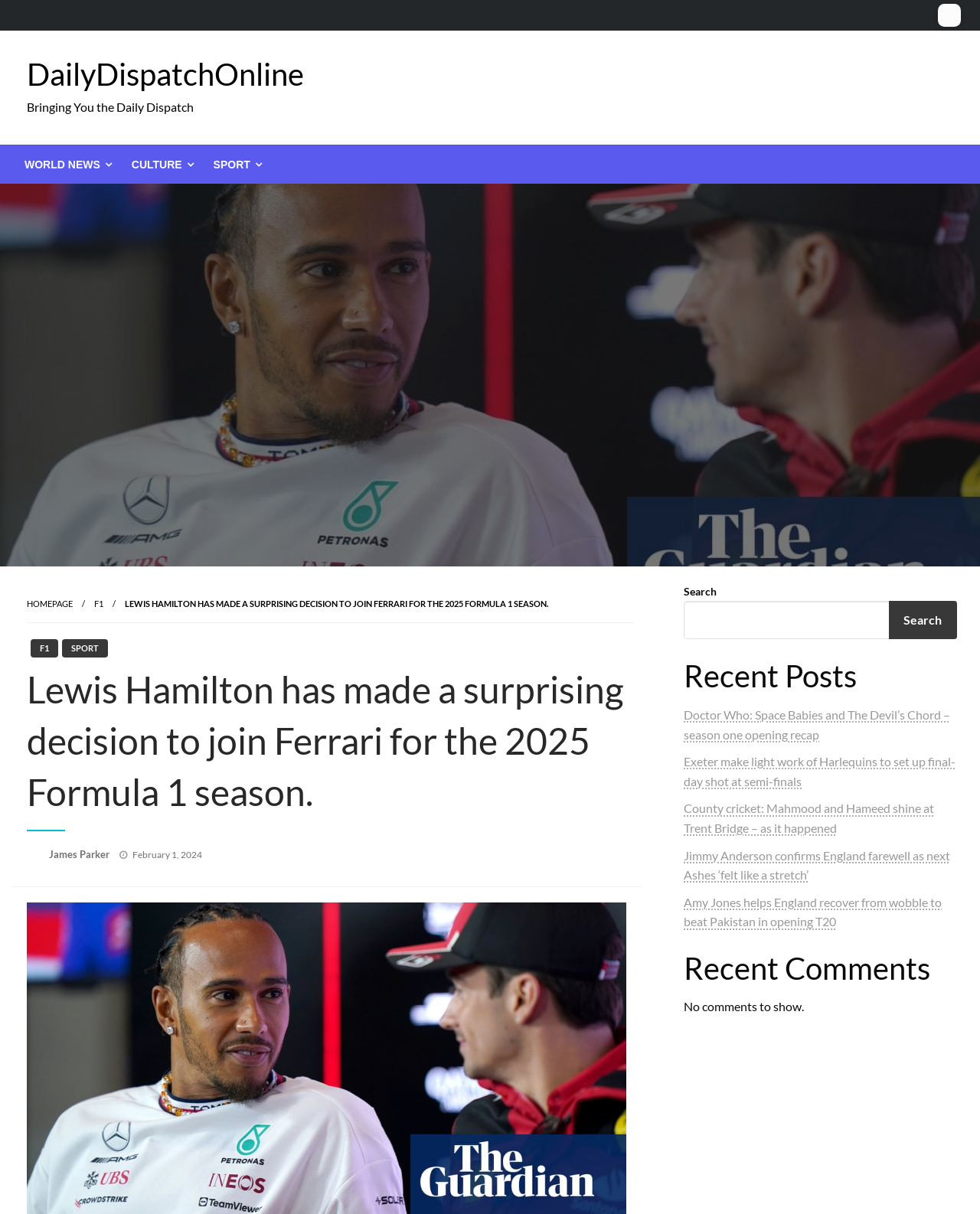Locate the bounding box coordinates for the element described below: "DailyDispatchOnline". The coordinates must be four float values between 0 and 1, formatted as [left, top, right, bottom].

[0.027, 0.046, 0.31, 0.076]